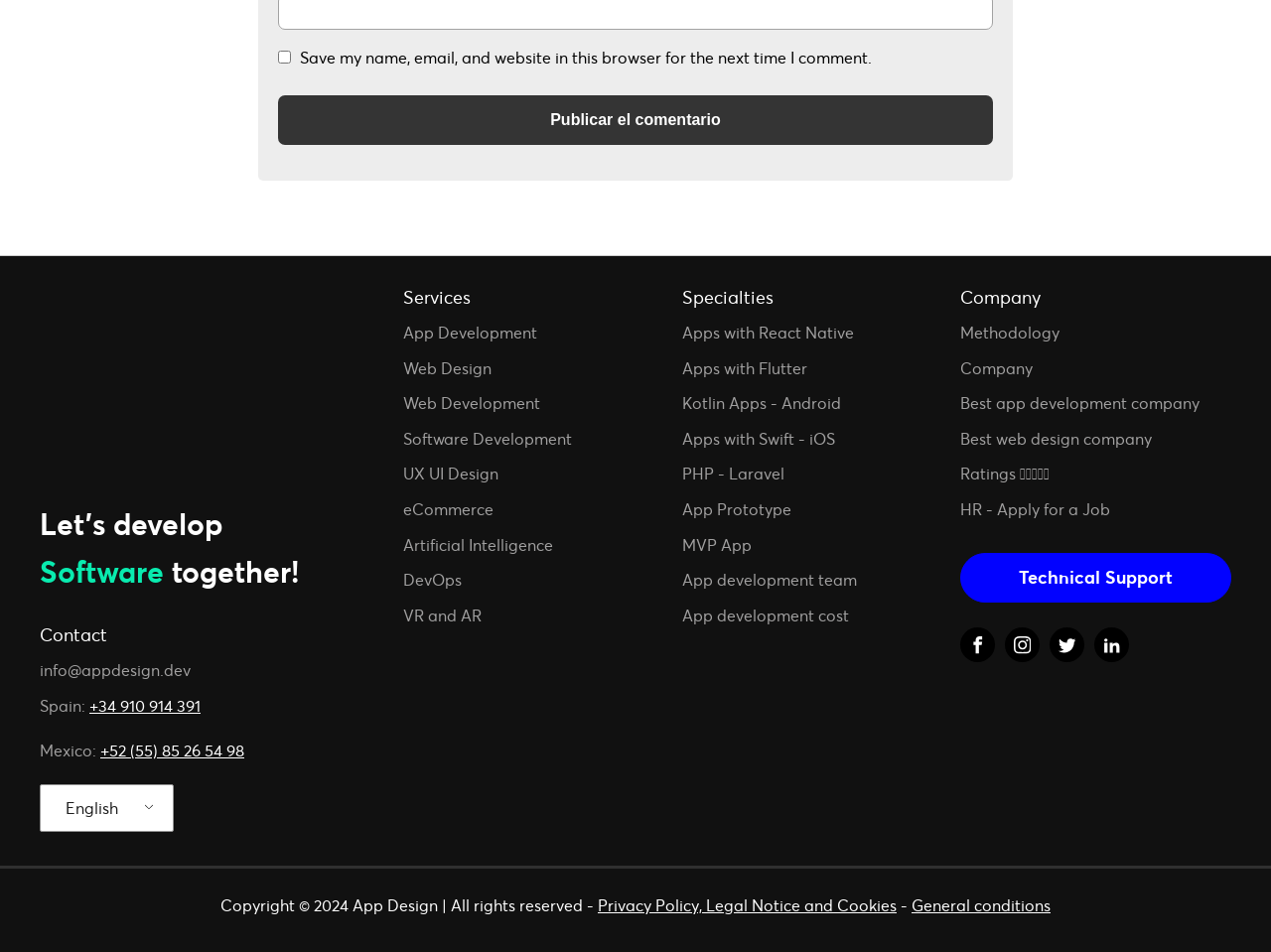What is the rating of the company?
Use the image to answer the question with a single word or phrase.

⭐⭐⭐⭐⭐